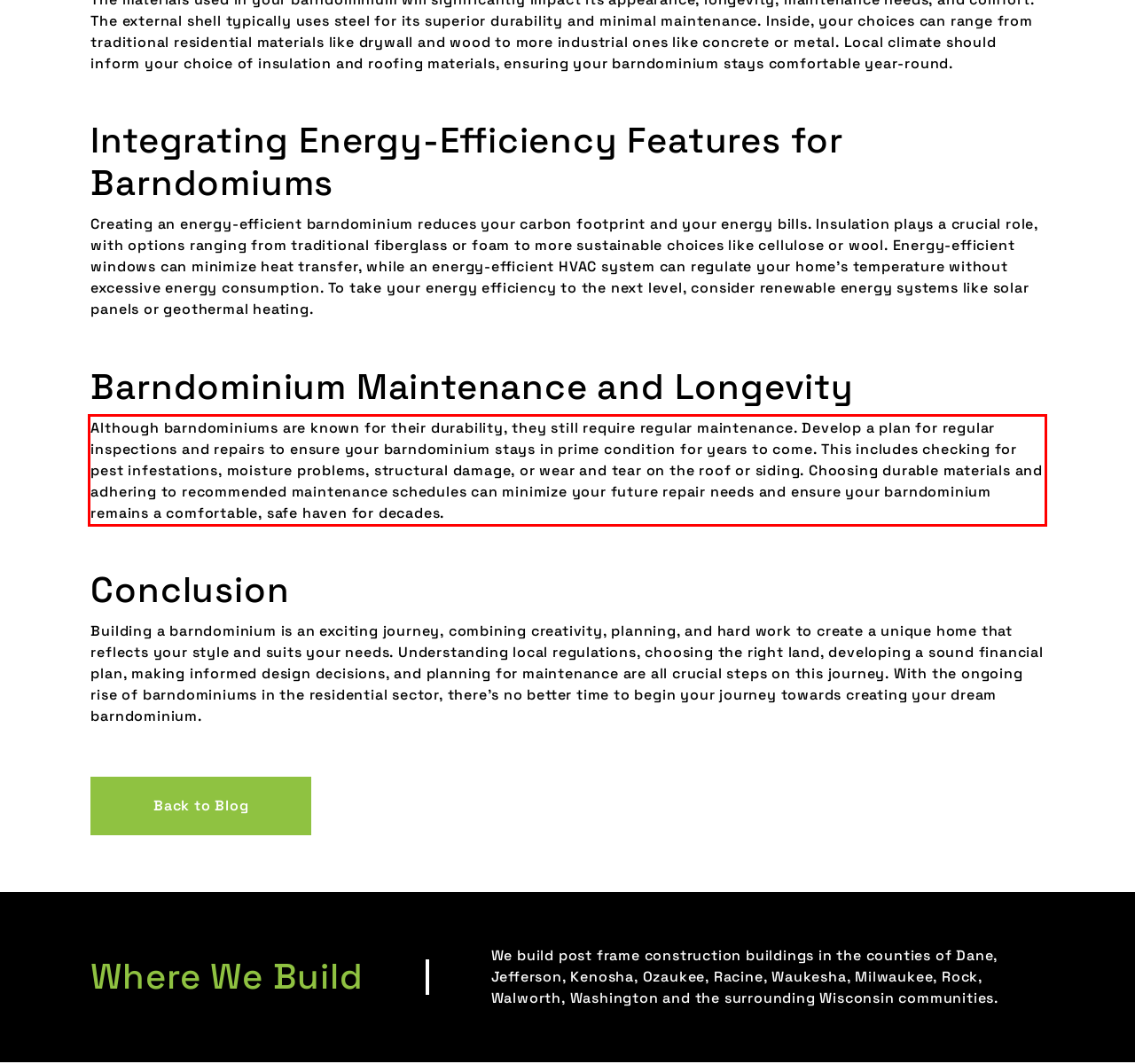There is a UI element on the webpage screenshot marked by a red bounding box. Extract and generate the text content from within this red box.

Although barndominiums are known for their durability, they still require regular maintenance. Develop a plan for regular inspections and repairs to ensure your barndominium stays in prime condition for years to come. This includes checking for pest infestations, moisture problems, structural damage, or wear and tear on the roof or siding. Choosing durable materials and adhering to recommended maintenance schedules can minimize your future repair needs and ensure your barndominium remains a comfortable, safe haven for decades.